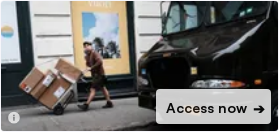Use a single word or phrase to respond to the question:
What does the button invite viewers to do?

Engage further